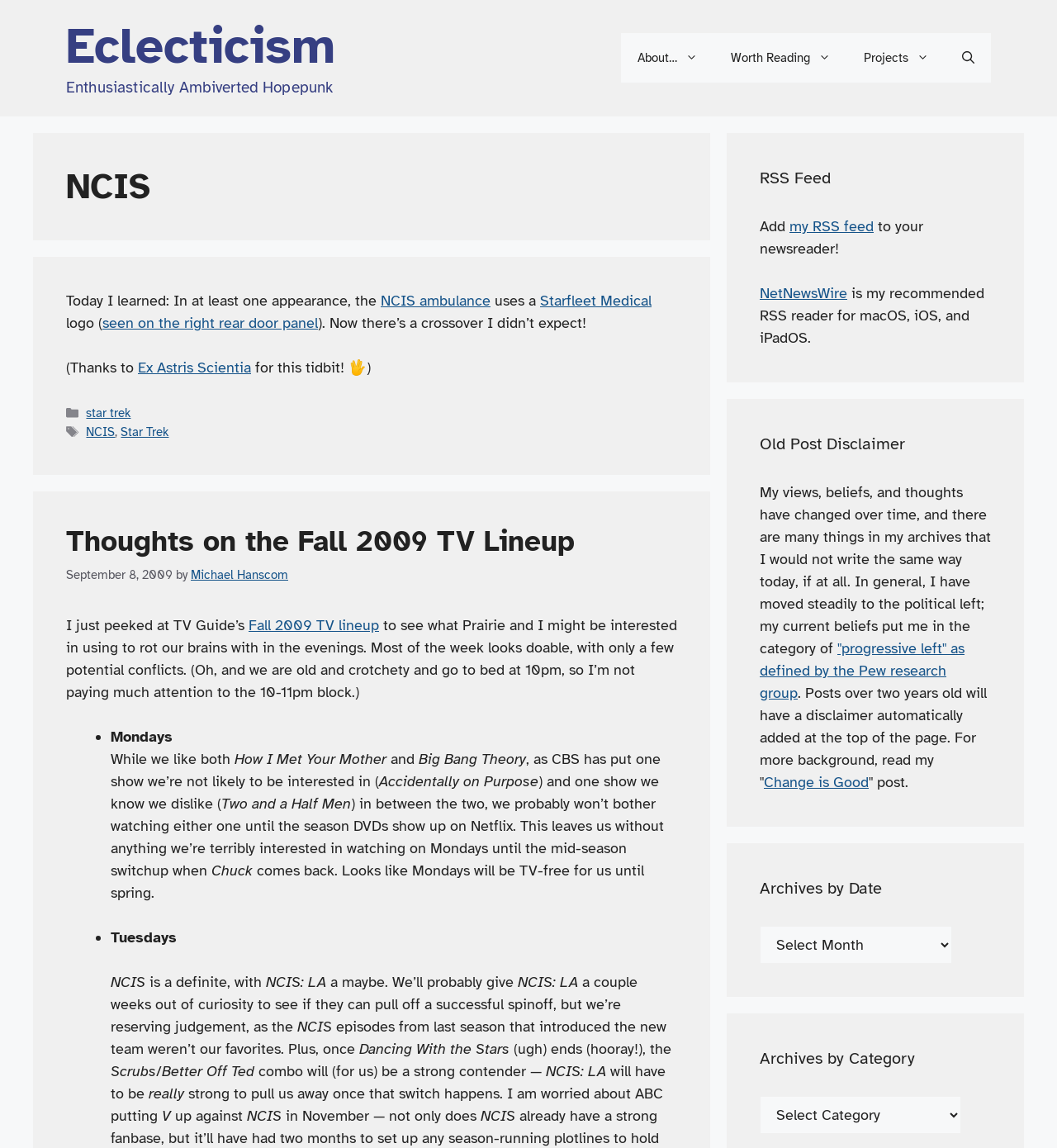Identify the bounding box coordinates for the UI element described as: "Projects".

[0.802, 0.029, 0.895, 0.072]